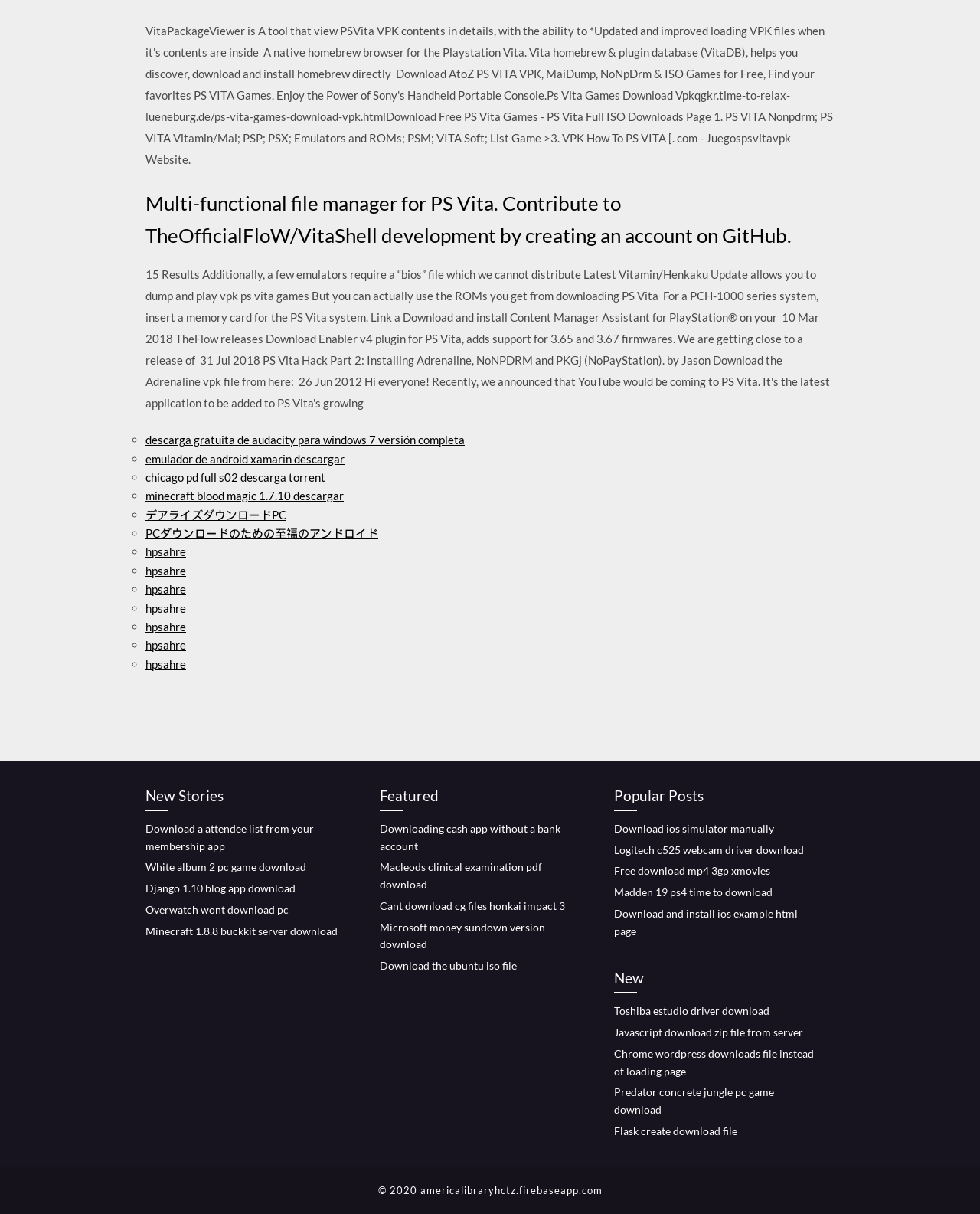Find the bounding box coordinates for the UI element whose description is: "hpsahre". The coordinates should be four float numbers between 0 and 1, in the format [left, top, right, bottom].

[0.148, 0.526, 0.19, 0.537]